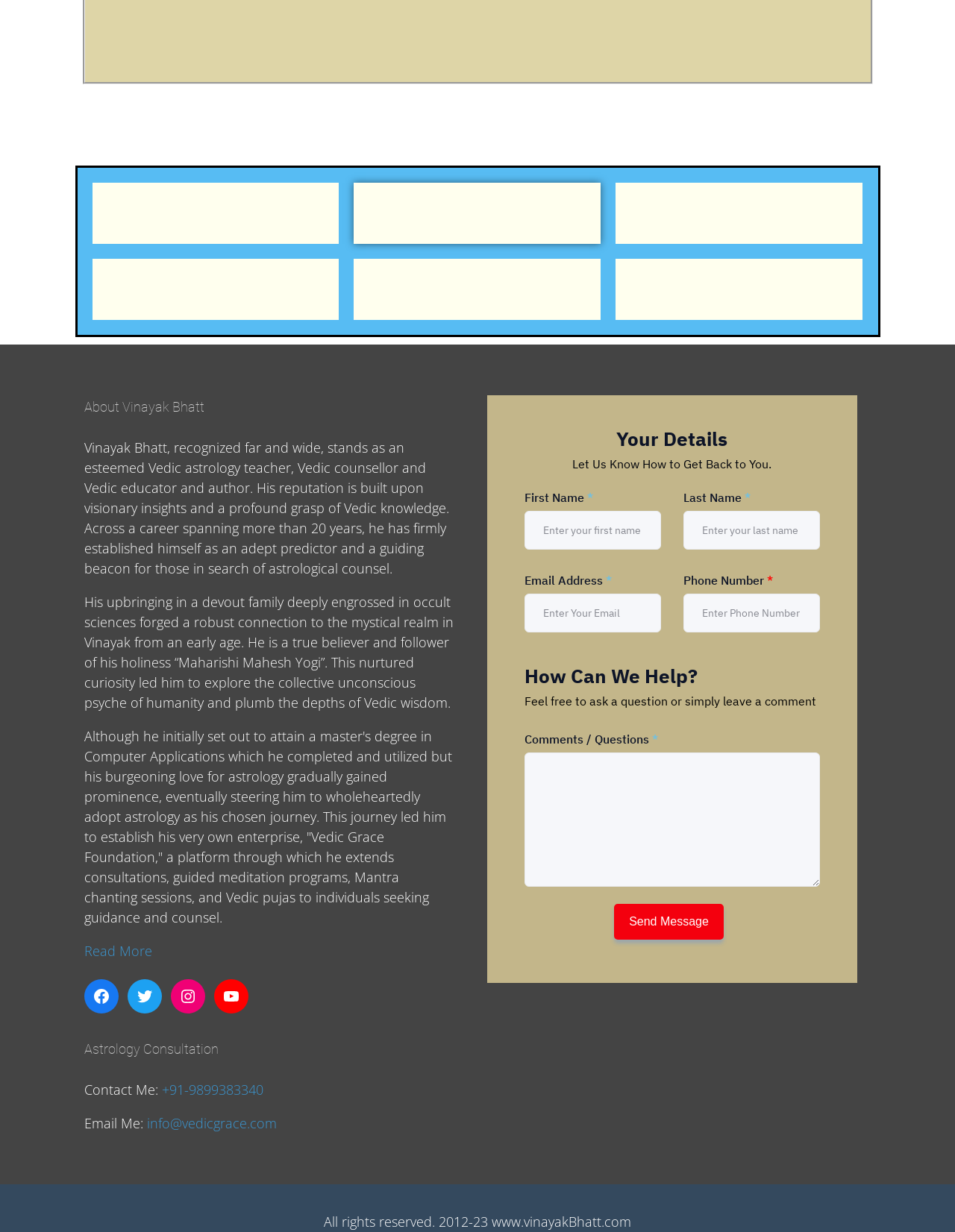Identify the coordinates of the bounding box for the element described below: "Moodle - Browser Settings". Return the coordinates as four float numbers between 0 and 1: [left, top, right, bottom].

None